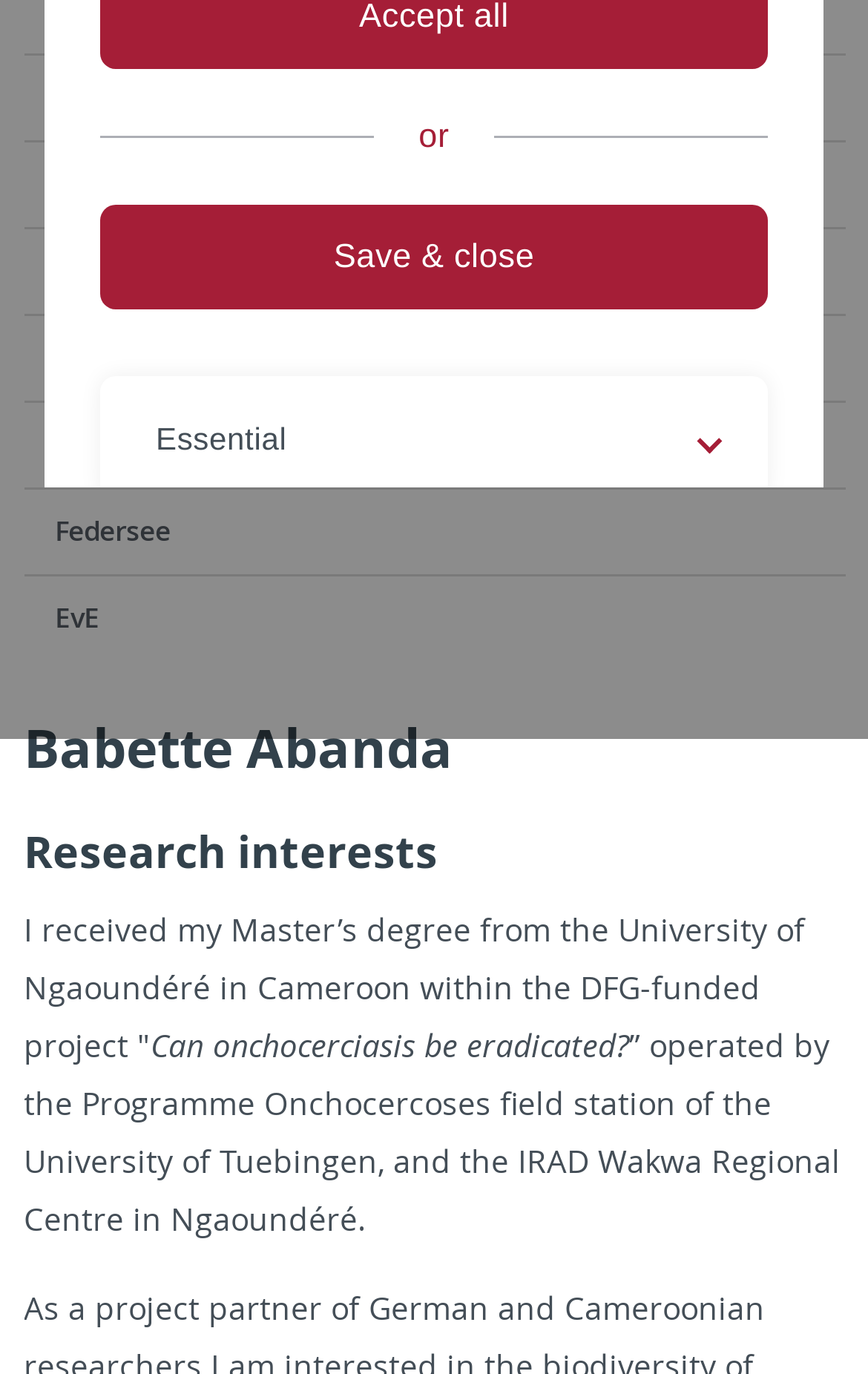Based on the element description: "Save & close", identify the bounding box coordinates for this UI element. The coordinates must be four float numbers between 0 and 1, listed as [left, top, right, bottom].

[0.115, 0.149, 0.885, 0.225]